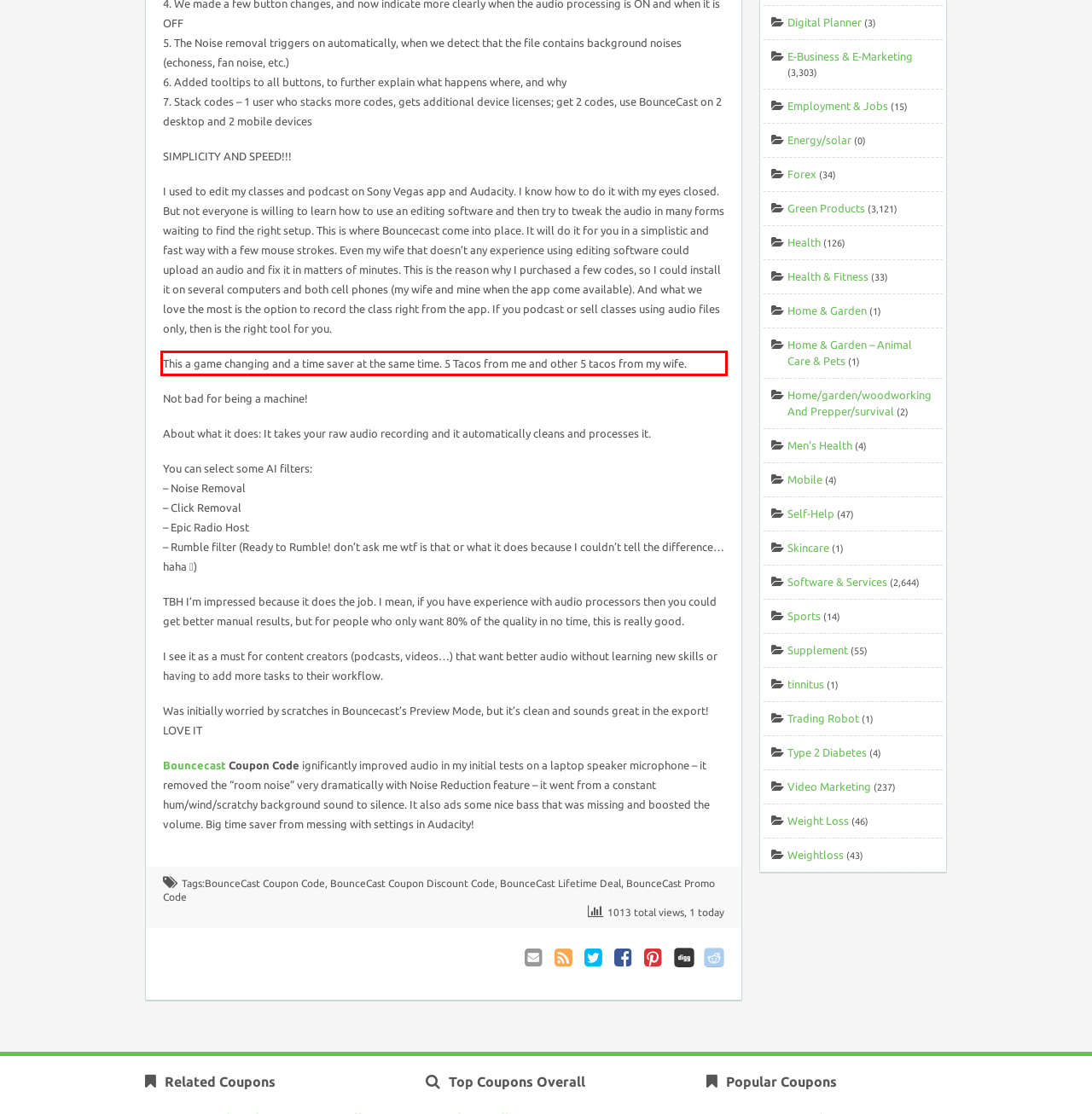Please extract the text content from the UI element enclosed by the red rectangle in the screenshot.

This a game changing and a time saver at the same time. 5 Tacos from me and other 5 tacos from my wife.